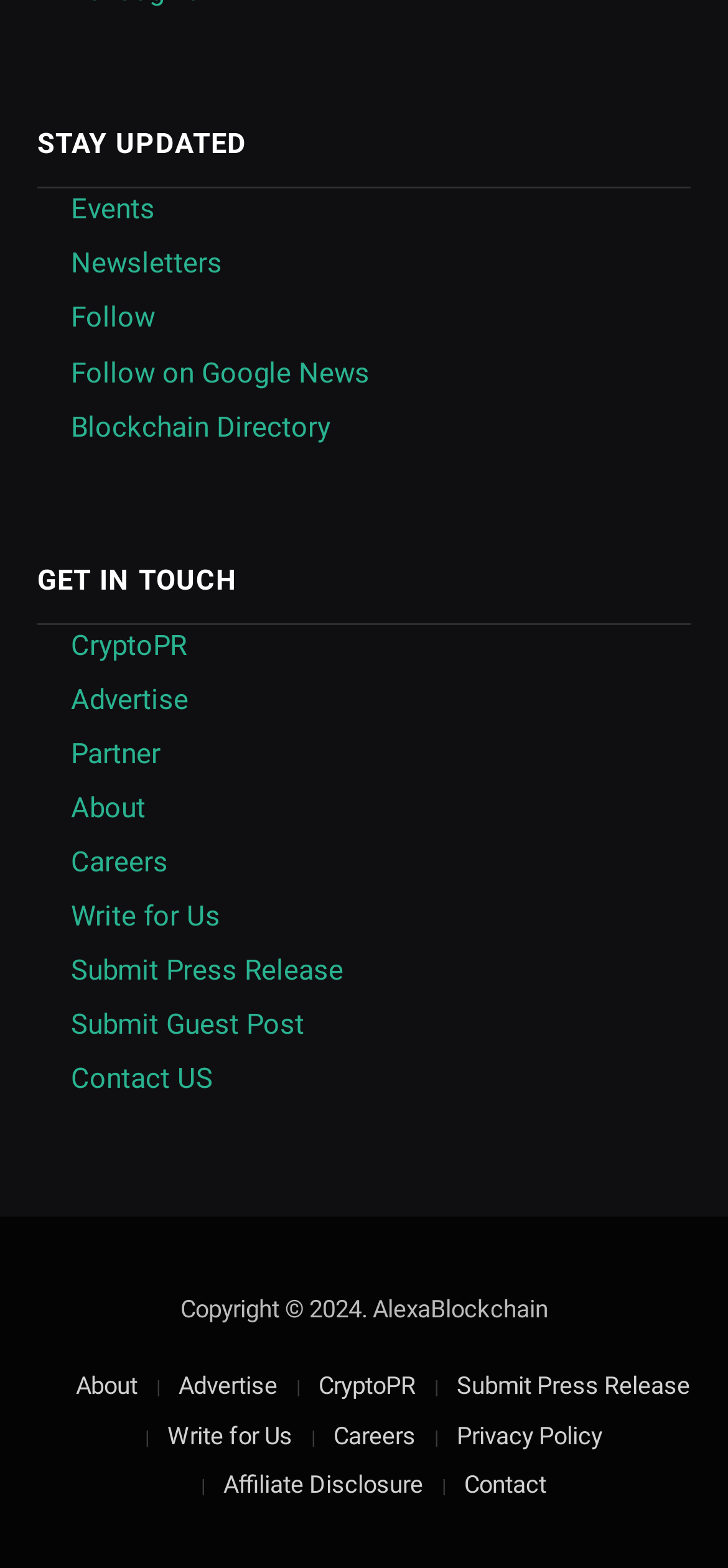Please identify the bounding box coordinates of the area that needs to be clicked to fulfill the following instruction: "View About page."

[0.097, 0.505, 0.2, 0.526]